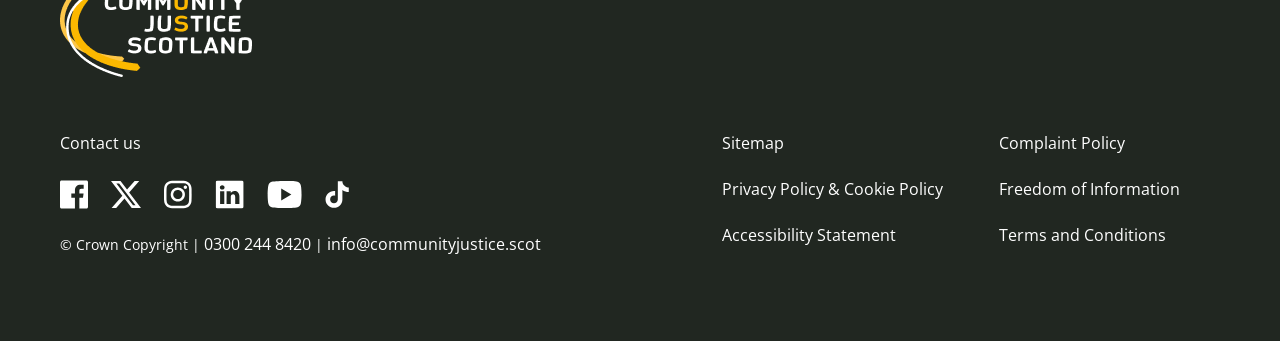Please determine the bounding box coordinates of the element's region to click in order to carry out the following instruction: "Visit Facebook". The coordinates should be four float numbers between 0 and 1, i.e., [left, top, right, bottom].

[0.047, 0.521, 0.069, 0.613]